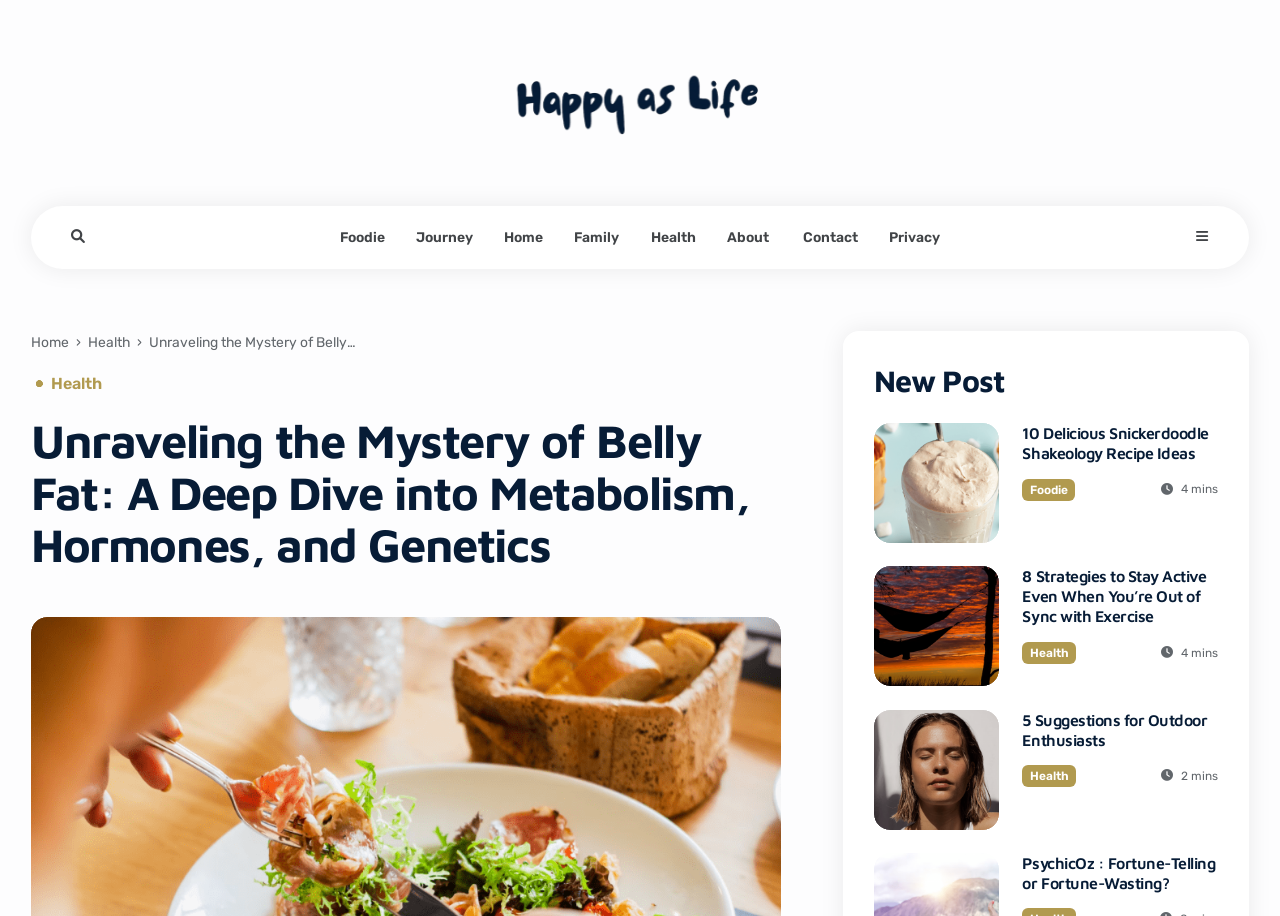Can you show the bounding box coordinates of the region to click on to complete the task described in the instruction: "Go to HOME page"?

None